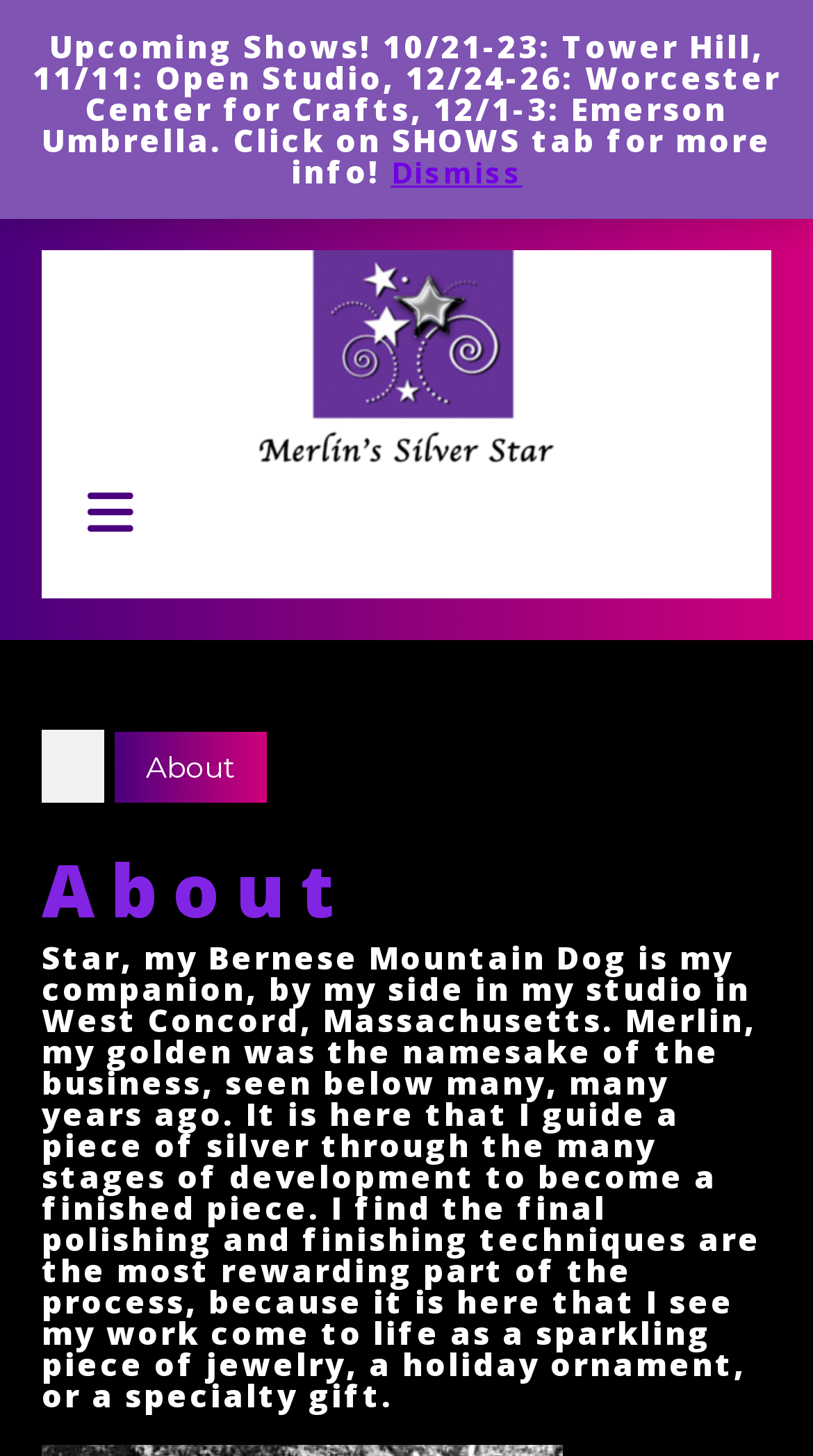What is the location of the studio?
Please give a detailed answer to the question using the information shown in the image.

The answer can be found in the static text element that describes the content of the webpage, which mentions 'by my side in my studio in West Concord, Massachusetts.'